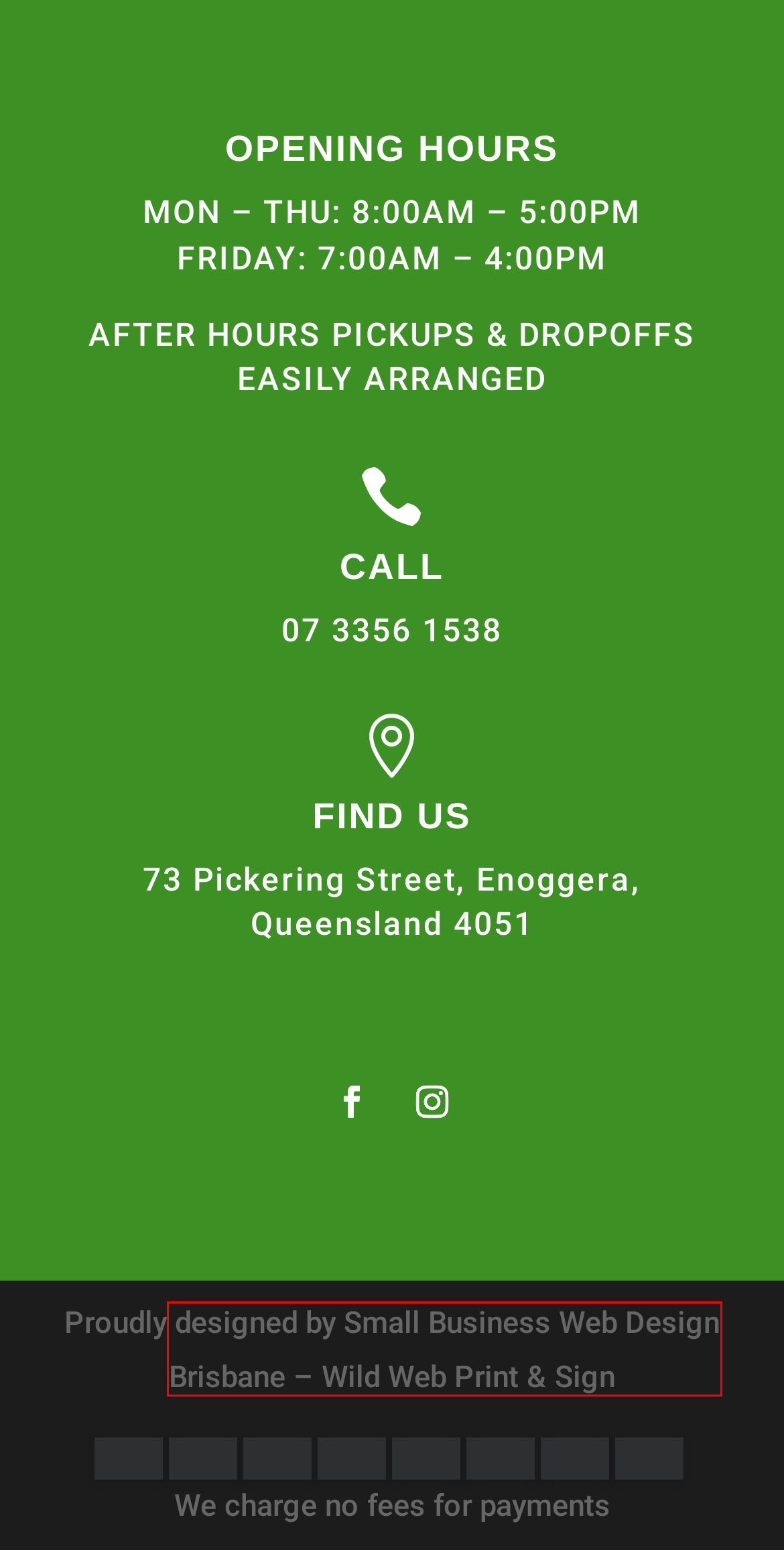You have received a screenshot of a webpage with a red bounding box indicating a UI element. Please determine the most fitting webpage description that matches the new webpage after clicking on the indicated element. The choices are:
A. Contact Us On 07 3356 1538 | Australian Mechanical | Brisbane
B. Auto Blog | Australian Mechanical
C. Australian Mechanical - Enoggera - Afterpay Now Available
D. How To Tell if Your Car Aircon Needs a Regas?
E. Australian Mechanical: Mechanic Pickering Street, Enoggera
F. Log Book Servicing Brisbane | Australian Mechanical
G. Web Design Brisbane | Custom Websites | Small Business Specialist
H. Tips and Advice Archives - Australian Mechanical

G